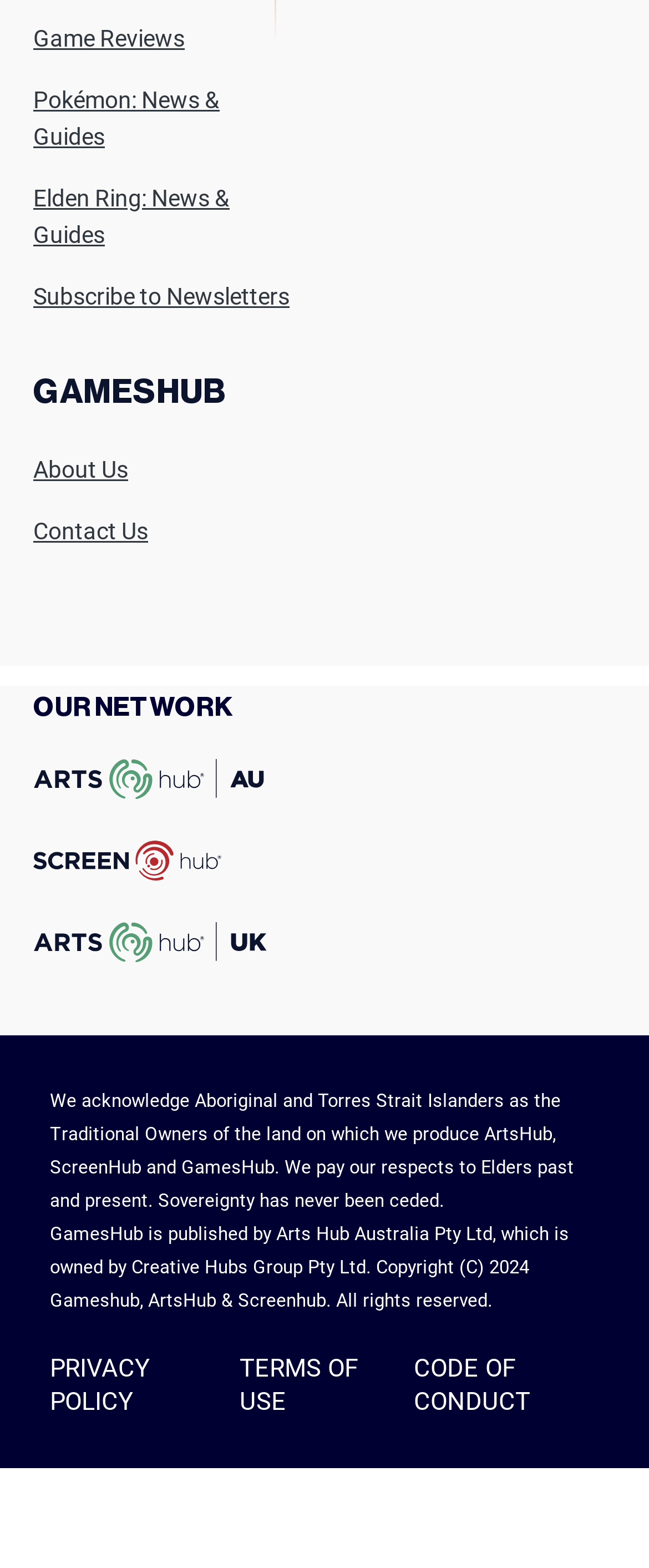Find the coordinates for the bounding box of the element with this description: "Trailer Manufacturers".

None